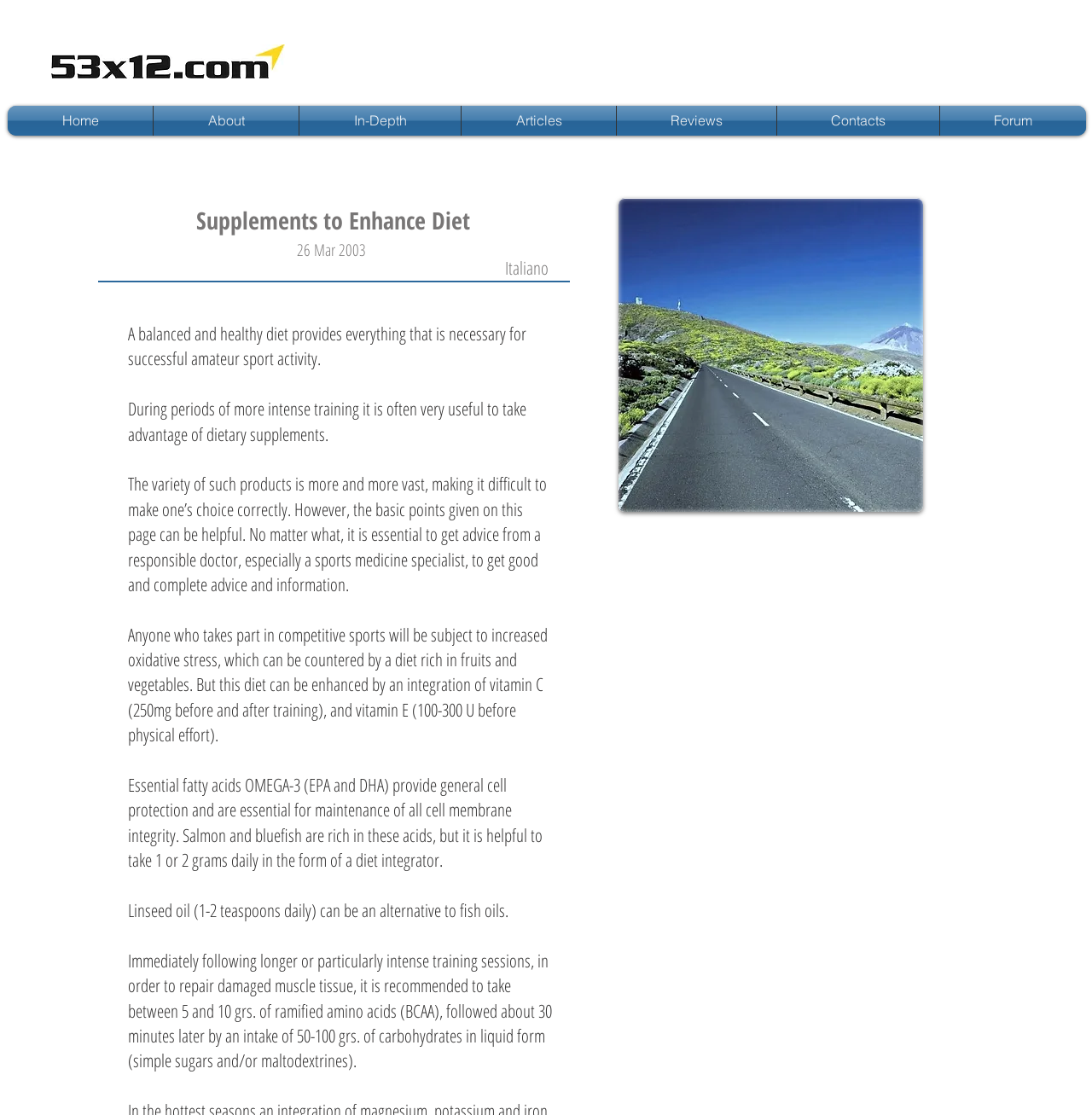Identify the bounding box coordinates of the clickable region necessary to fulfill the following instruction: "Click the Italiano link". The bounding box coordinates should be four float numbers between 0 and 1, i.e., [left, top, right, bottom].

[0.442, 0.23, 0.522, 0.252]